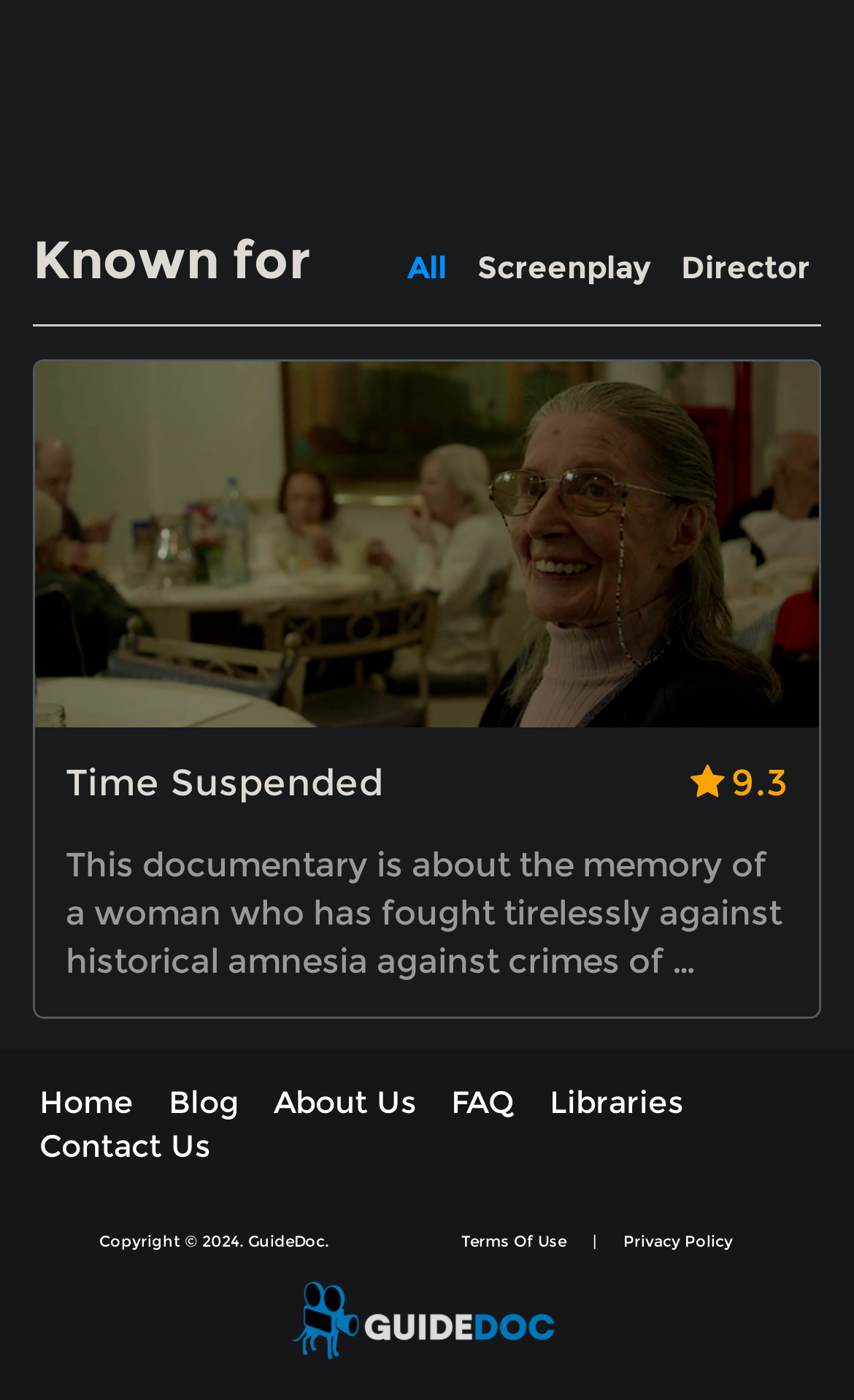Please indicate the bounding box coordinates for the clickable area to complete the following task: "Go to 'Home' page". The coordinates should be specified as four float numbers between 0 and 1, i.e., [left, top, right, bottom].

[0.046, 0.771, 0.156, 0.802]